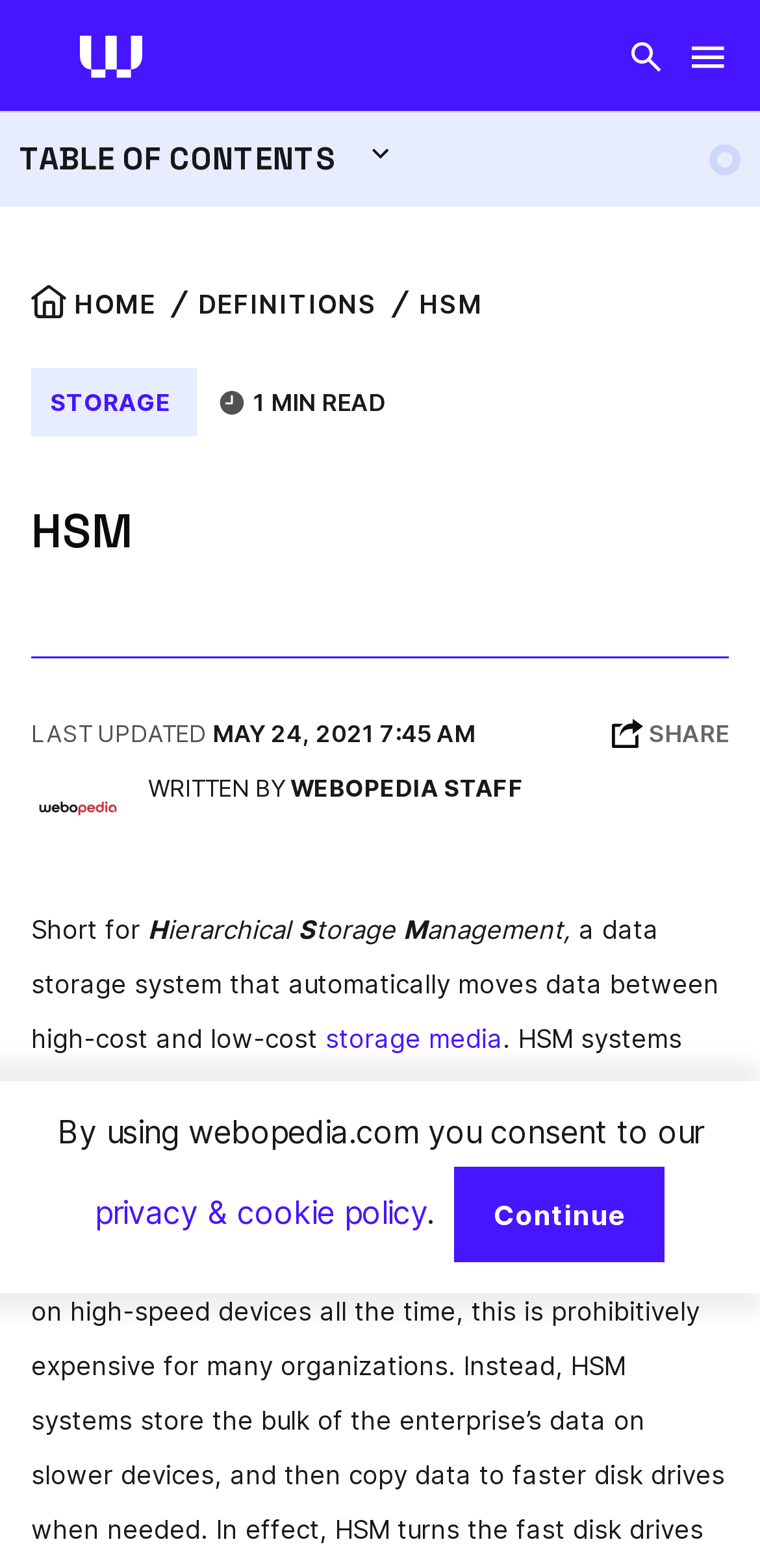What is the purpose of HSM systems?
Give a single word or phrase answer based on the content of the image.

To move data between high-cost and low-cost storage media